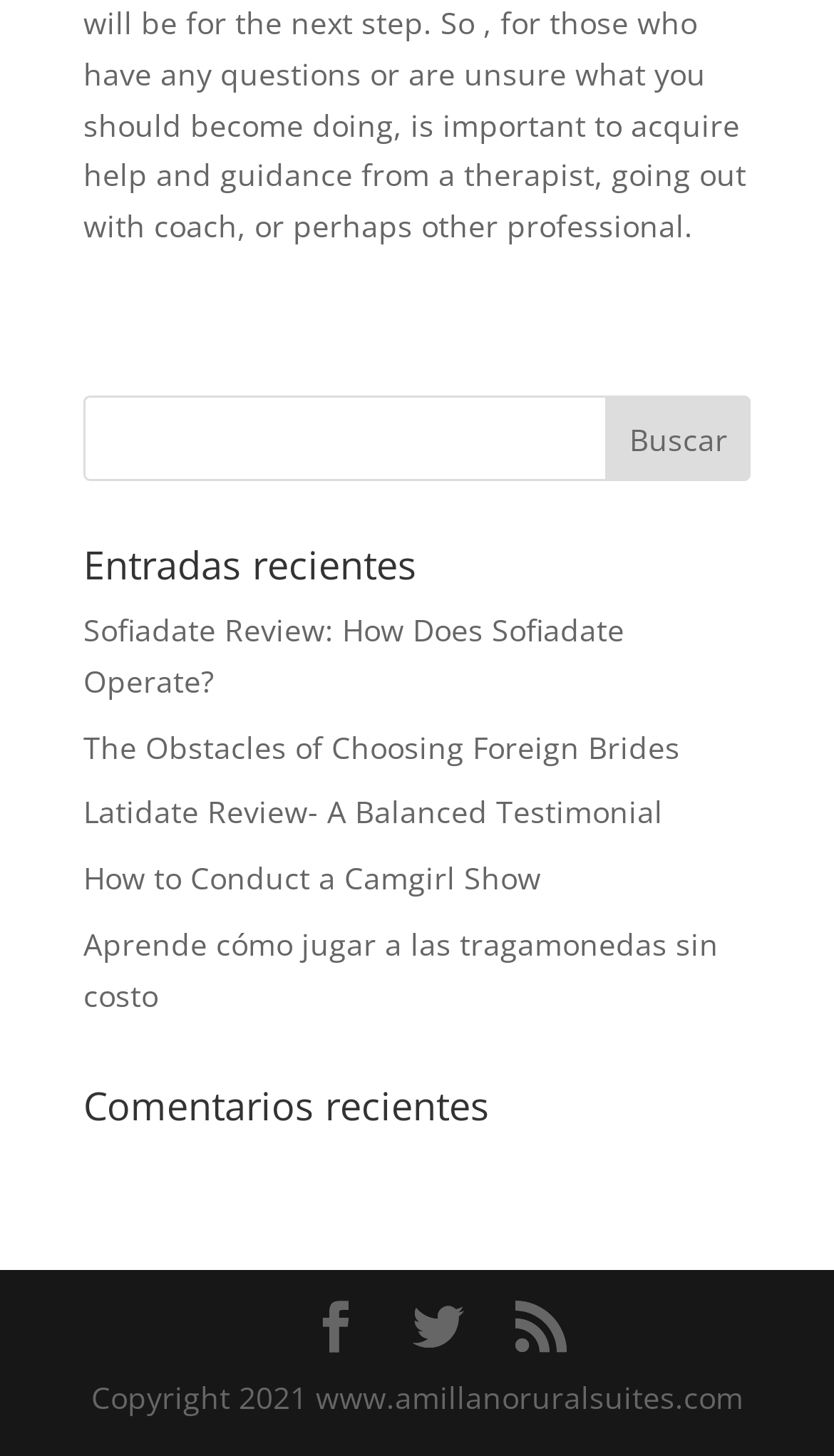How many recent entries are displayed?
Answer the question with detailed information derived from the image.

Under the 'Entradas recientes' heading, there are four links to different articles, indicating that four recent entries are displayed.